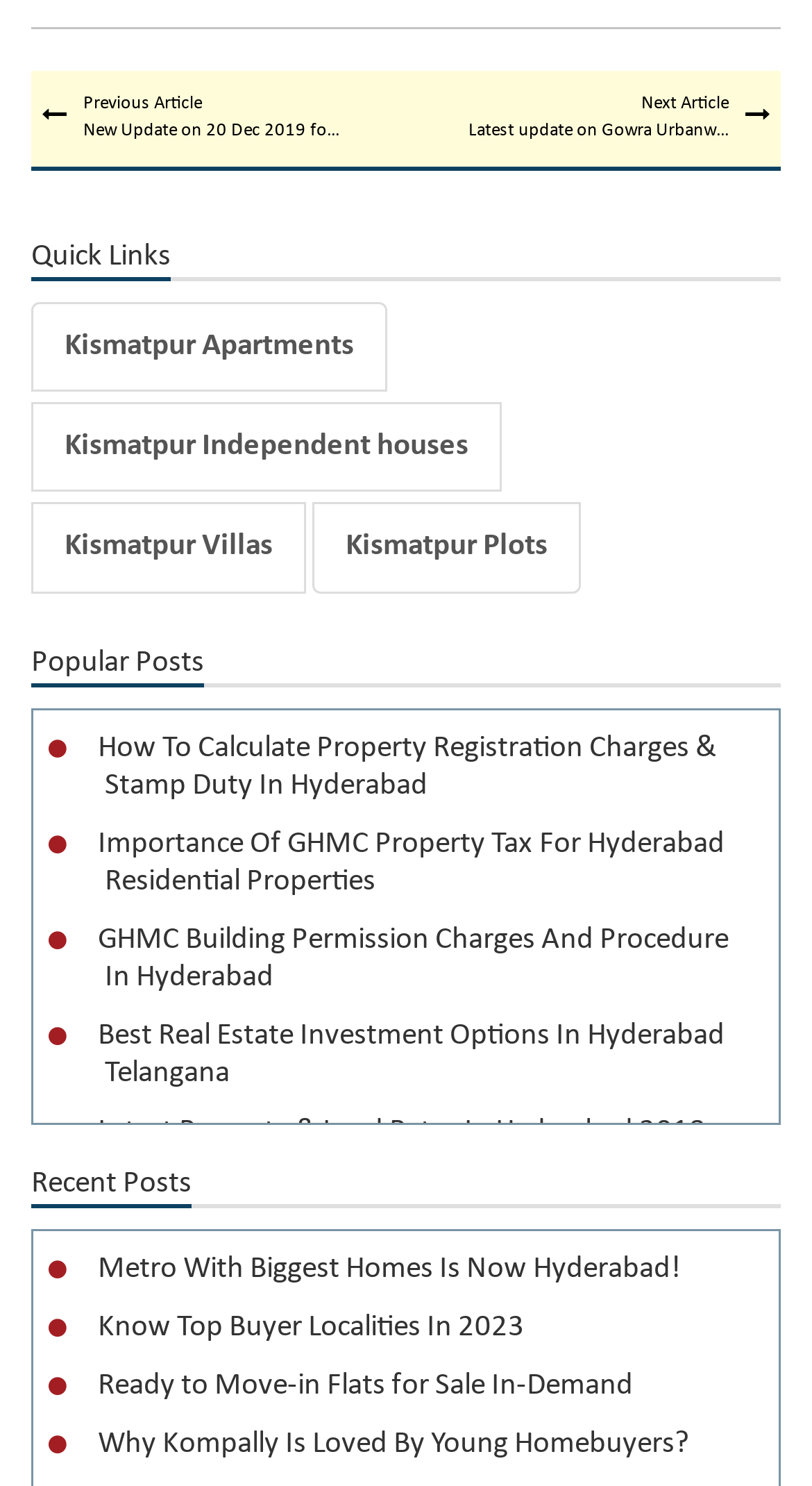Find the bounding box coordinates for the UI element that matches this description: "Kismatpur Plots".

[0.385, 0.338, 0.715, 0.399]